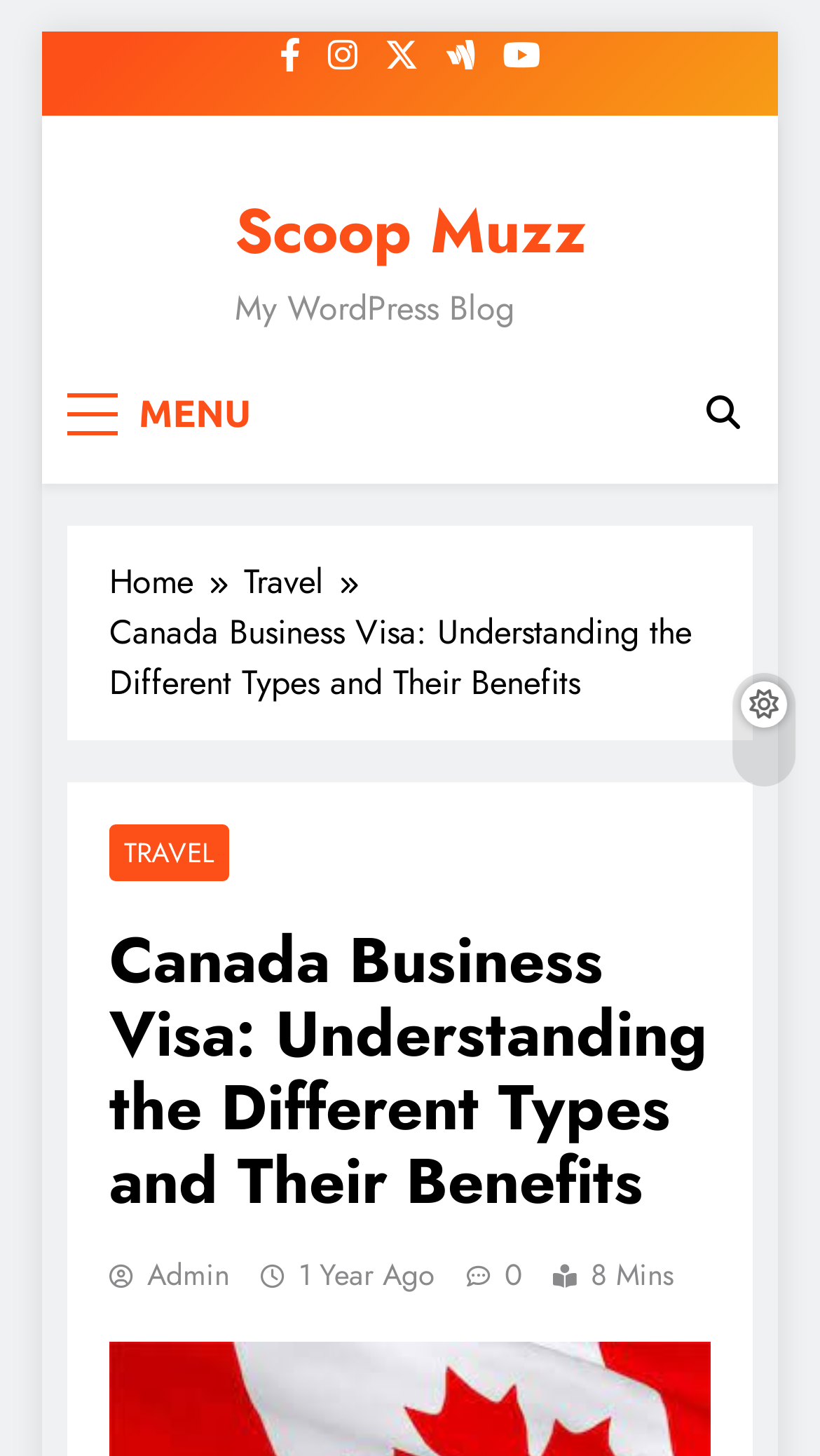Based on the element description, predict the bounding box coordinates (top-left x, top-left y, bottom-right x, bottom-right y) for the UI element in the screenshot: Travel

[0.133, 0.566, 0.279, 0.605]